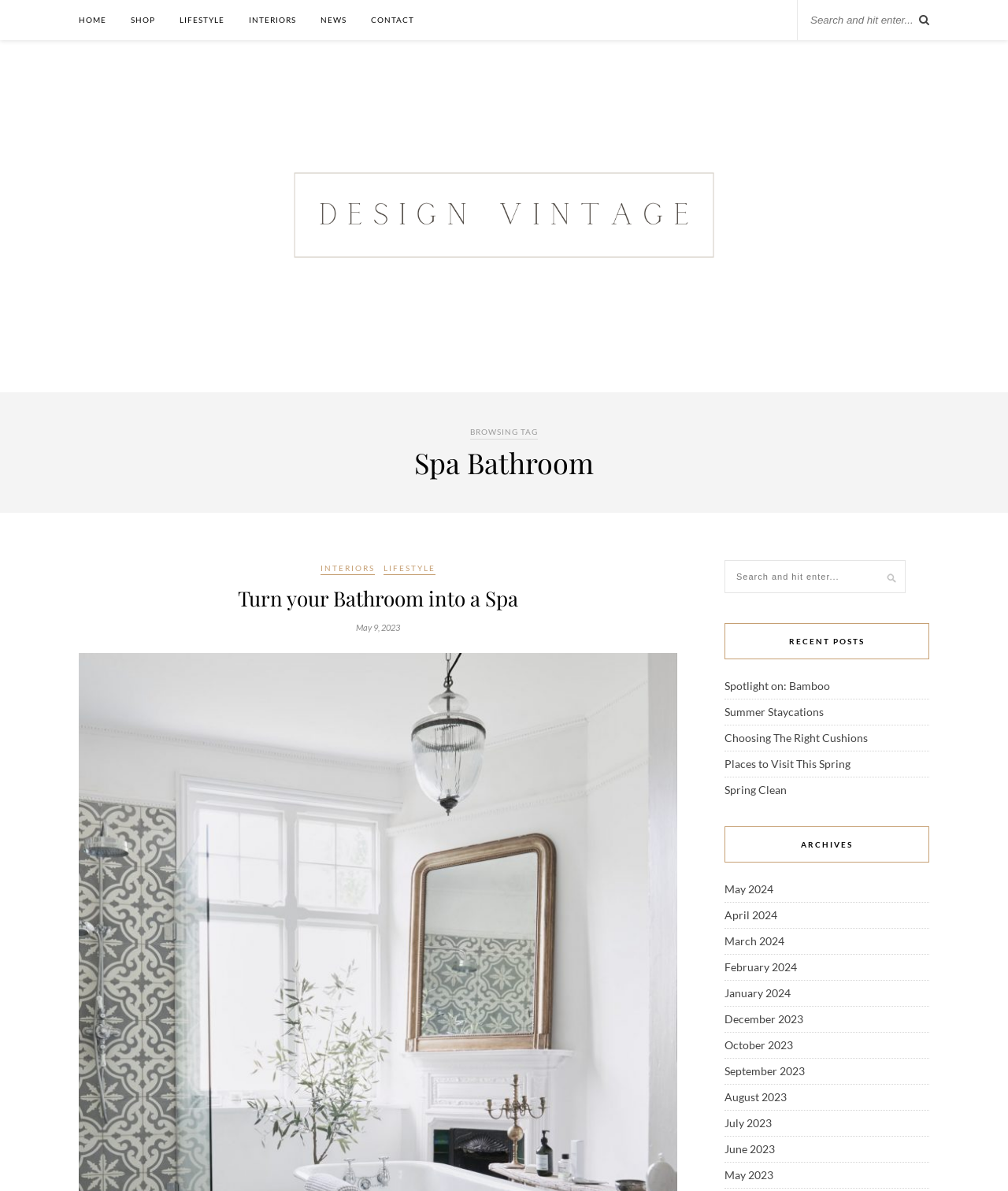How many recent posts are listed on the webpage? Based on the image, give a response in one word or a short phrase.

5